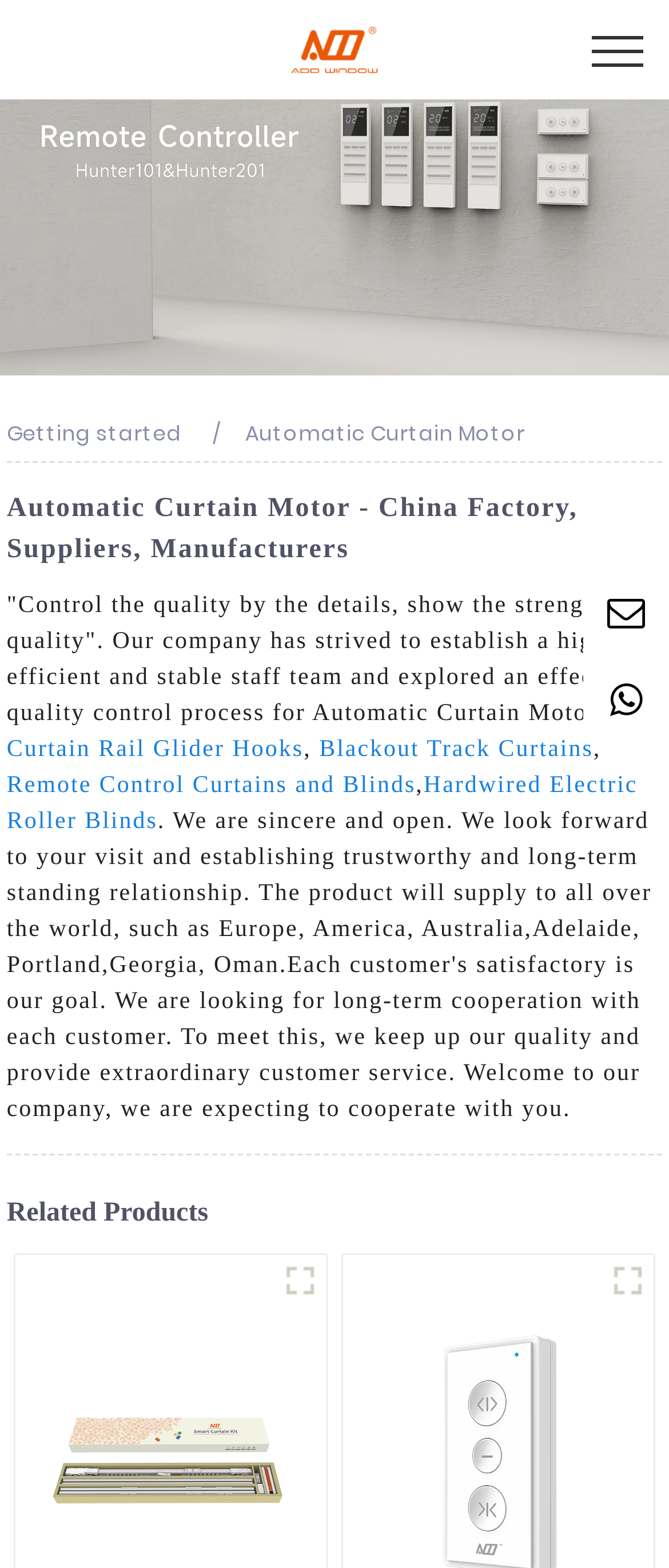What is the main product of the company?
Based on the image content, provide your answer in one word or a short phrase.

Automatic Curtain Motor